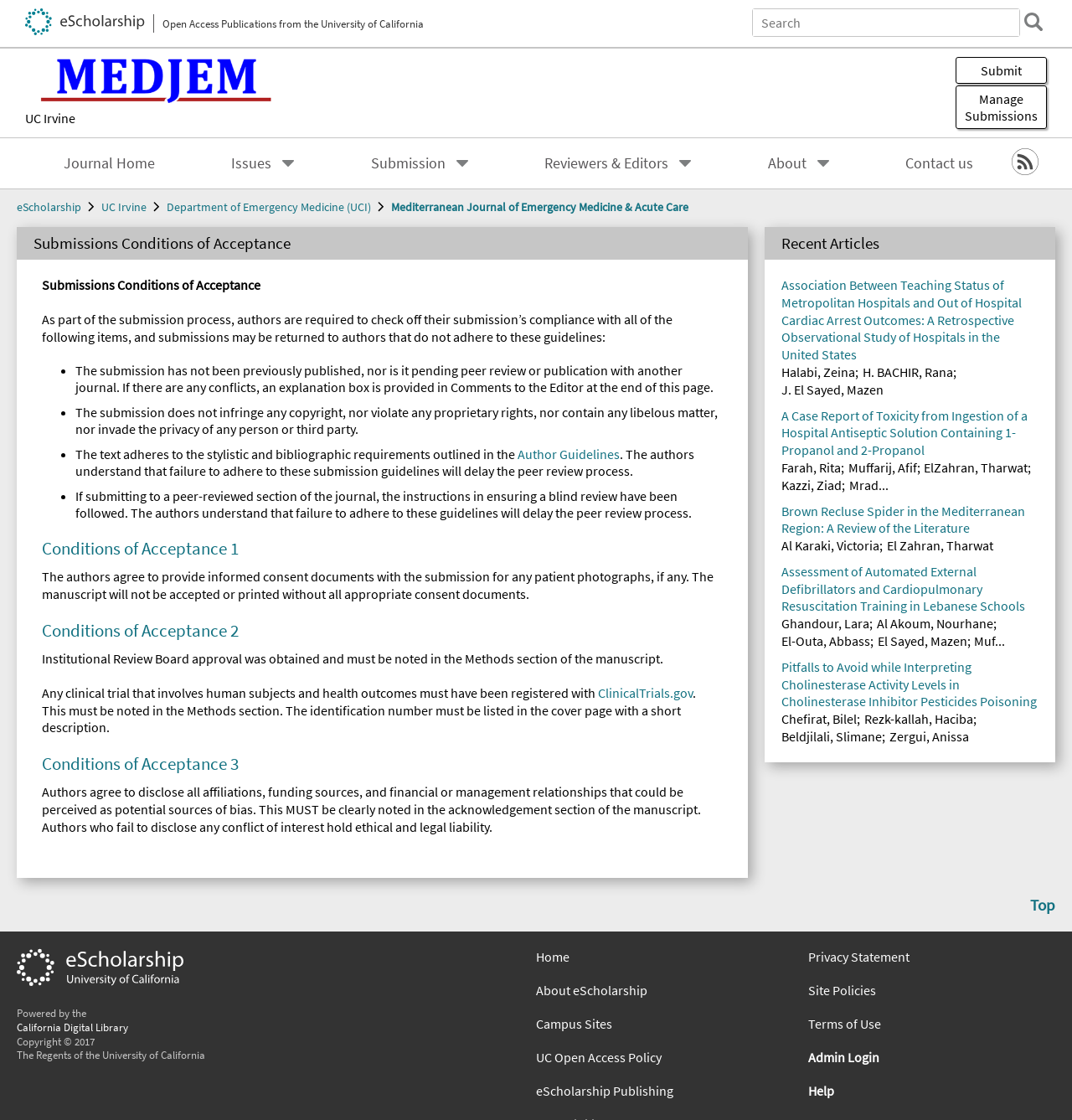Please identify the bounding box coordinates of the element I need to click to follow this instruction: "Click on the 'GET INVOLVED' link".

None